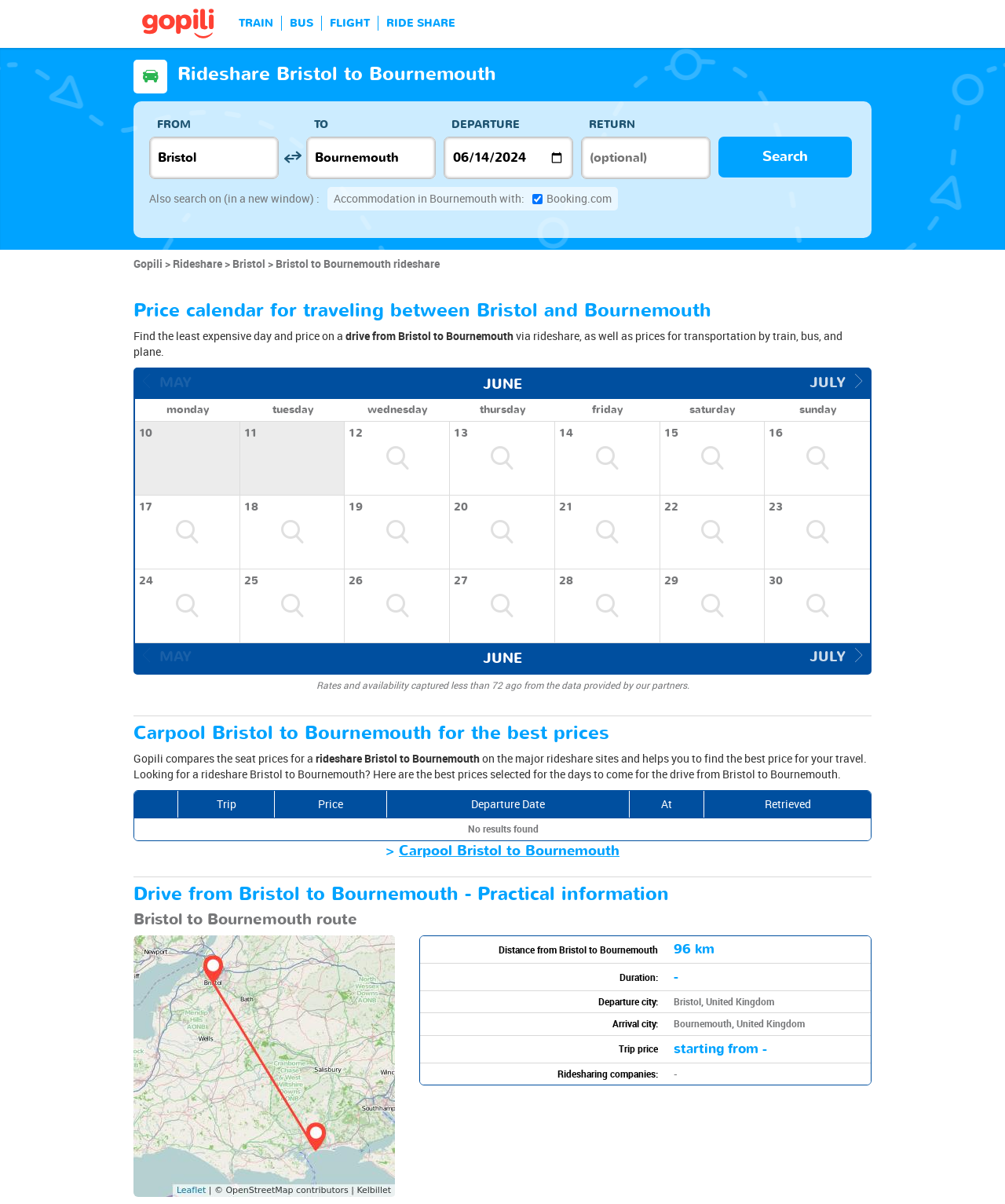Provide a thorough description of this webpage.

This webpage is a travel search engine that allows users to find cheap rideshares from Bristol to Bournemouth. At the top of the page, there is a logo on the left and a navigation menu with links to "TRAIN", "BUS", "FLIGHT", and "RIDE SHARE" on the right. Below the navigation menu, there is a heading that reads "Rideshare Bristol to Bournemouth".

The main content of the page is divided into several sections. The first section has three input fields: "FROM", "TO", and "DEPARTURE". The "FROM" field is already filled with "Bristol", and the "TO" field is filled with "Bournemouth". The "DEPARTURE" field has a date picker that allows users to select a specific date.

Below the input fields, there is a "RETURN" section with an optional input field and a "Search" button. On the right side of the page, there is a section that says "Also search on" with a link to search on other websites.

The next section has a heading that reads "Price calendar for traveling between Bristol and Bournemouth". This section has a calendar that displays prices for different days of the month. The calendar is divided into rows, with each row representing a day of the week (Monday to Sunday). The columns represent different dates, with prices displayed for each date.

There are also several links at the bottom of the page, including links to "Gopili", "Rideshare", "Bristol", and "Bristol to Bournemouth rideshare". Additionally, there is a checkbox that allows users to search for accommodation in Bournemouth with Booking.com.